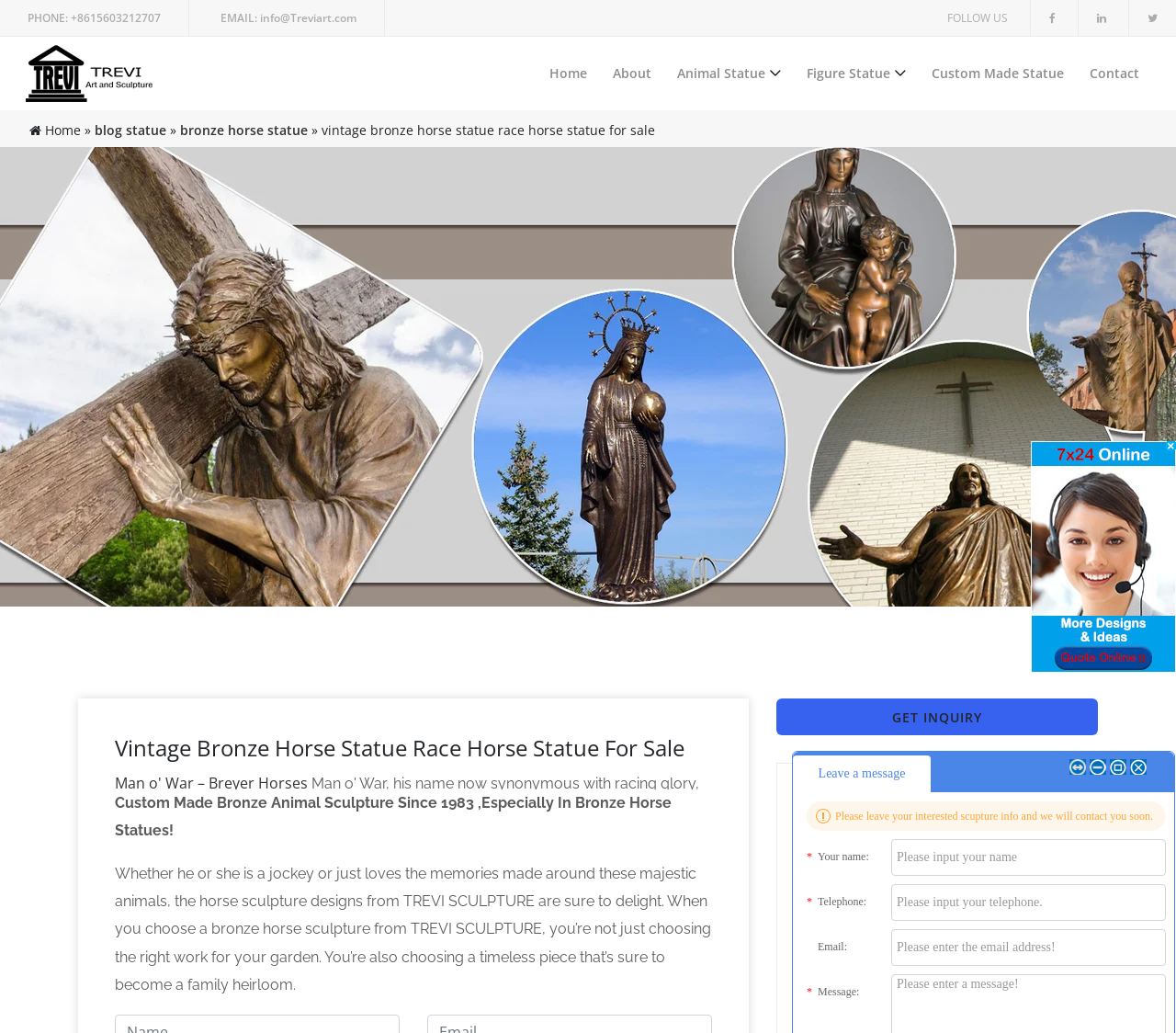What is the company name of the seller?
Based on the image, provide a one-word or brief-phrase response.

TREVI SCULPTURE